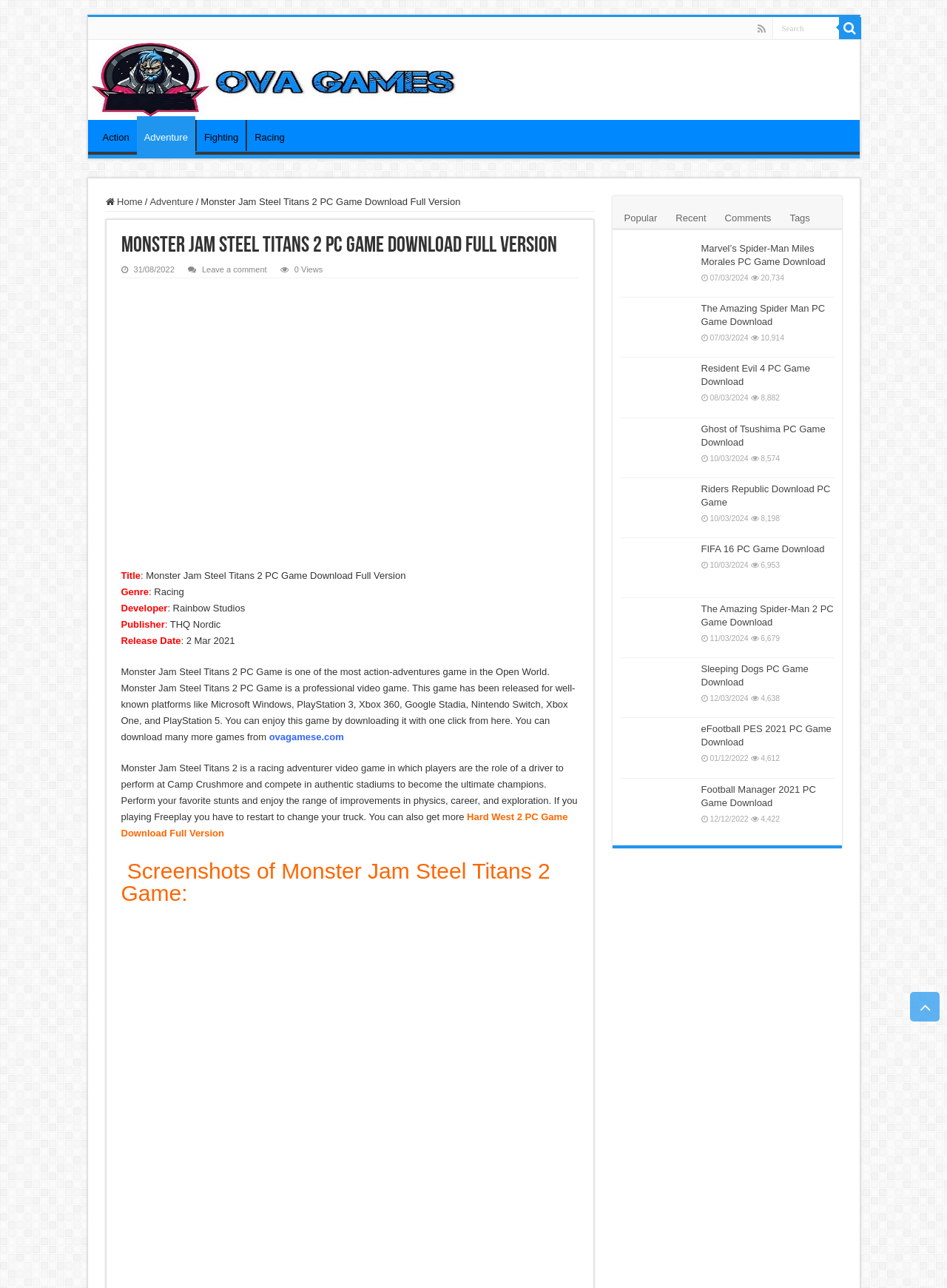From the image, can you give a detailed response to the question below:
What is the release date of the game?

The webpage provides information about the game, including its release date, which is mentioned as '2 Mar 2021' in the static text element.